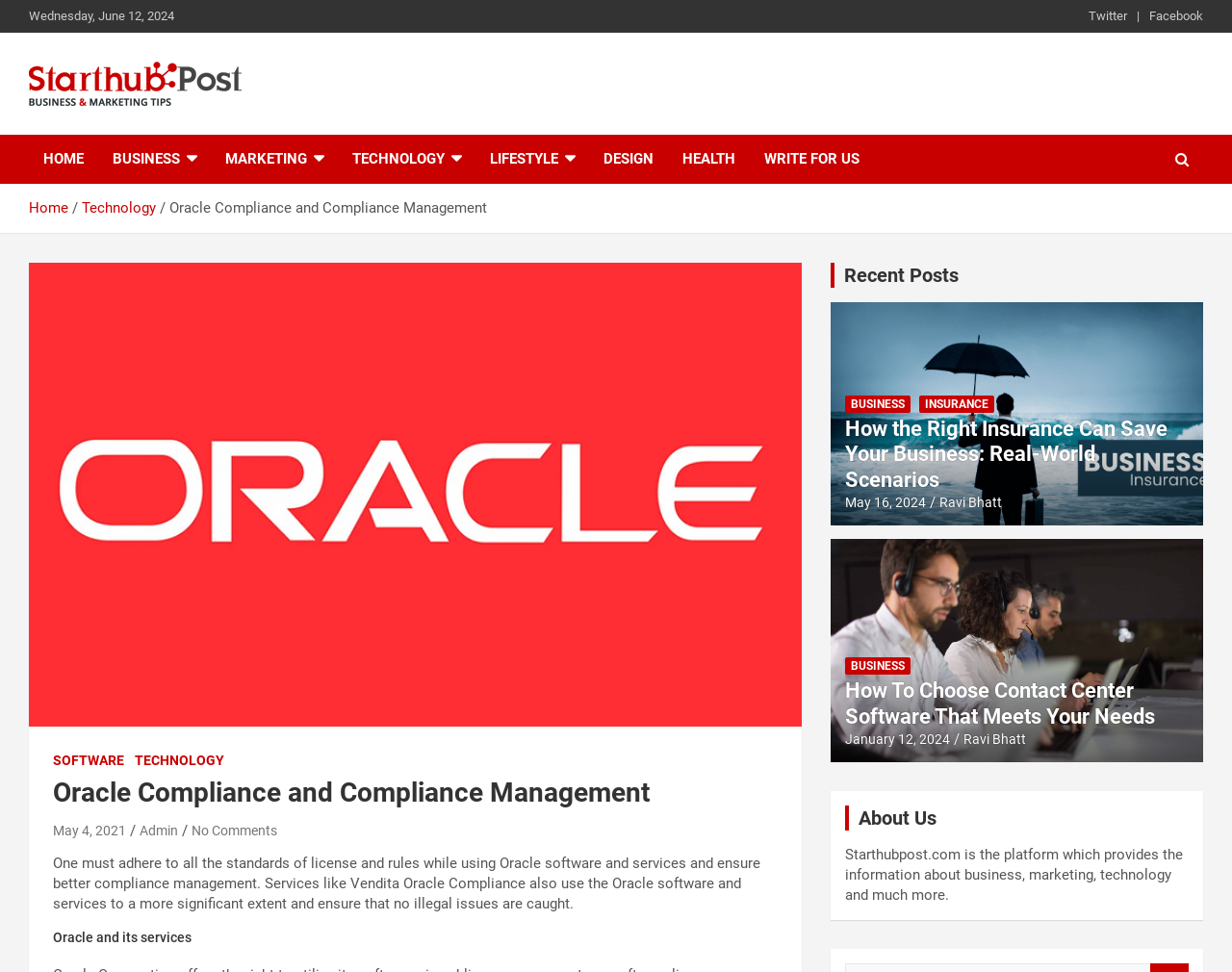Please indicate the bounding box coordinates for the clickable area to complete the following task: "View recent post about How the Right Insurance Can Save Your Business". The coordinates should be specified as four float numbers between 0 and 1, i.e., [left, top, right, bottom].

[0.686, 0.429, 0.948, 0.506]